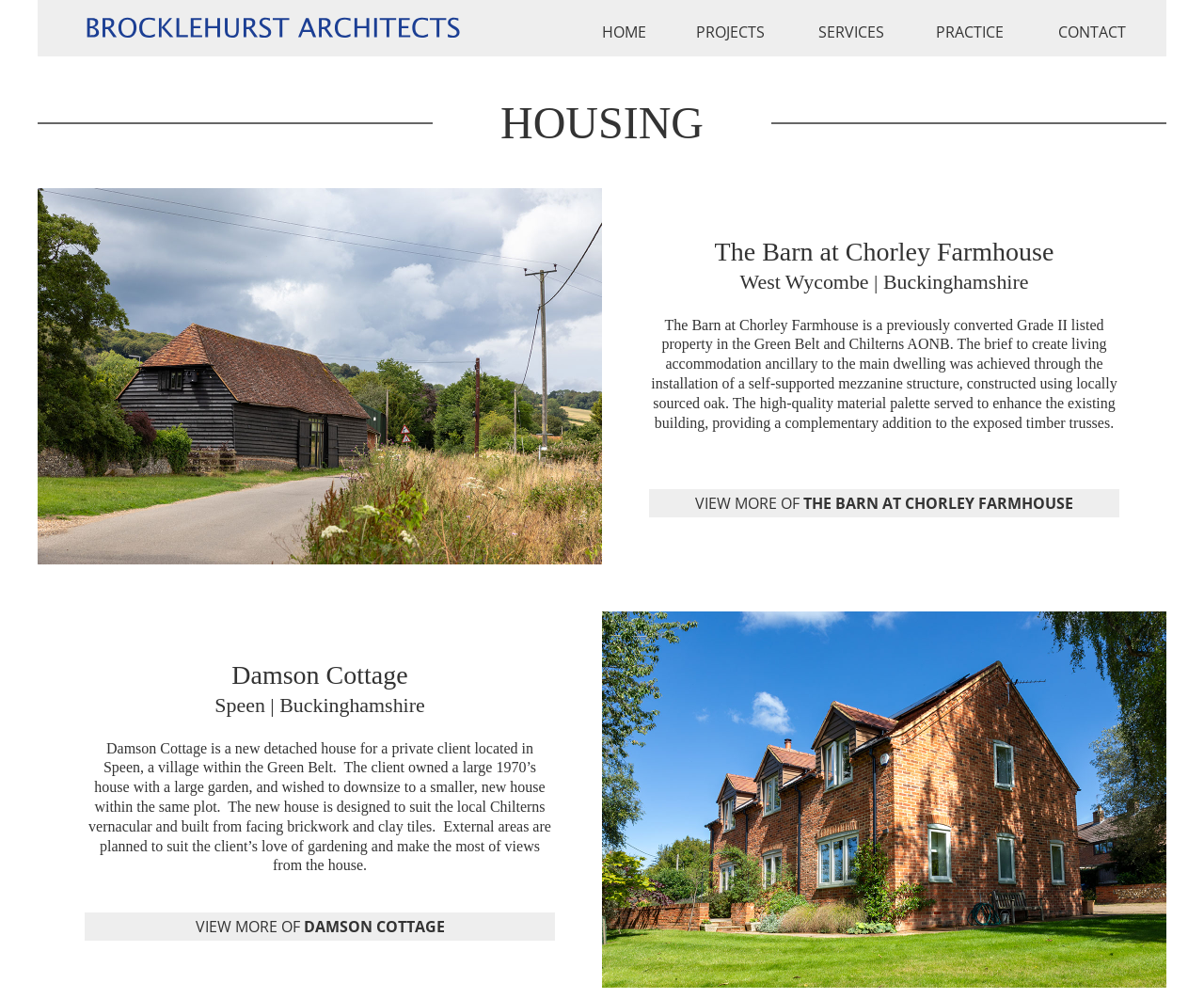Provide a short answer to the following question with just one word or phrase: What is the purpose of the mezzanine structure in The Barn at Chorley Farmhouse?

To create living accommodation